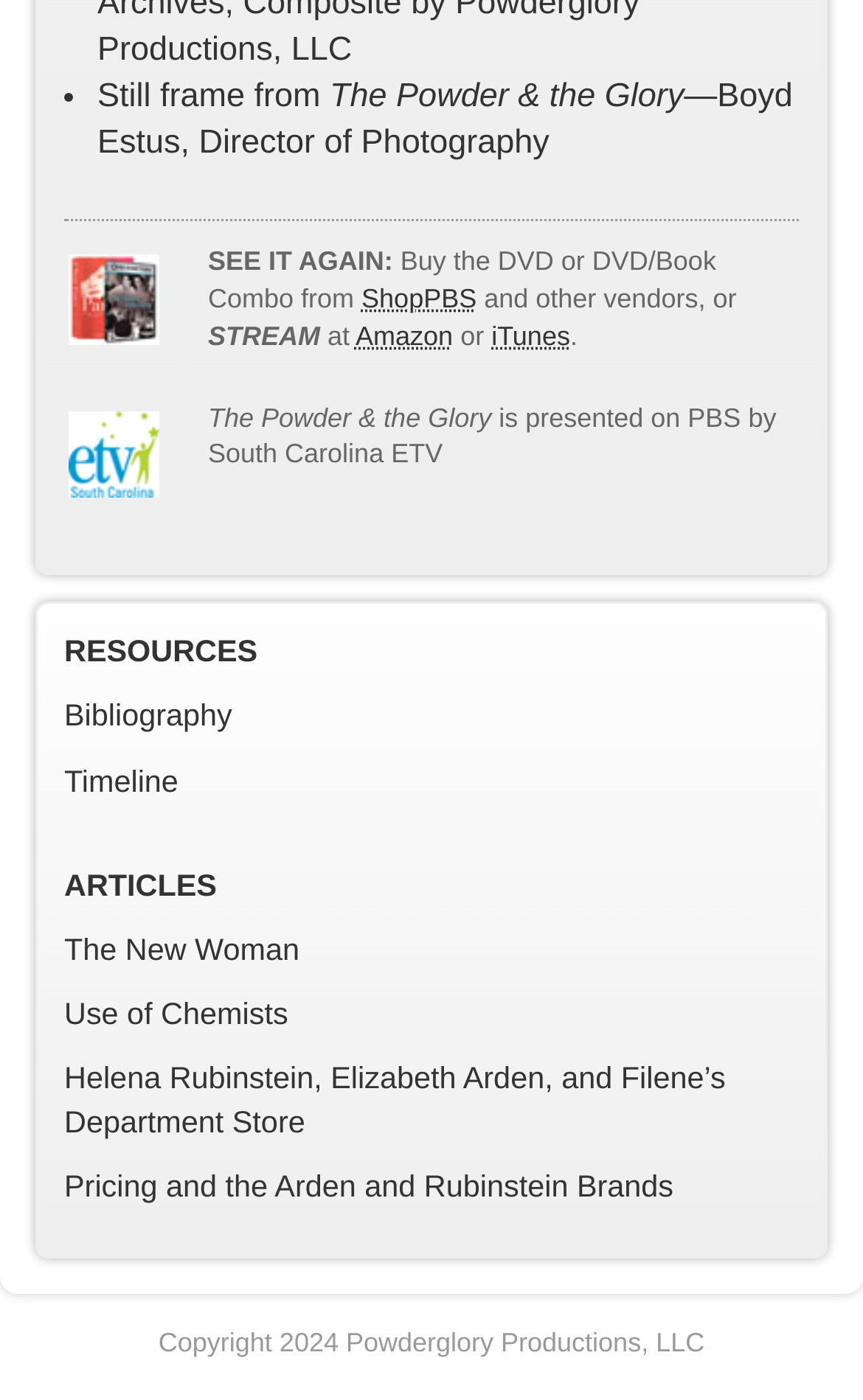Pinpoint the bounding box coordinates of the element to be clicked to execute the instruction: "Click on ShopPBS to buy the DVD or DVD/Book Combo".

[0.419, 0.202, 0.552, 0.224]